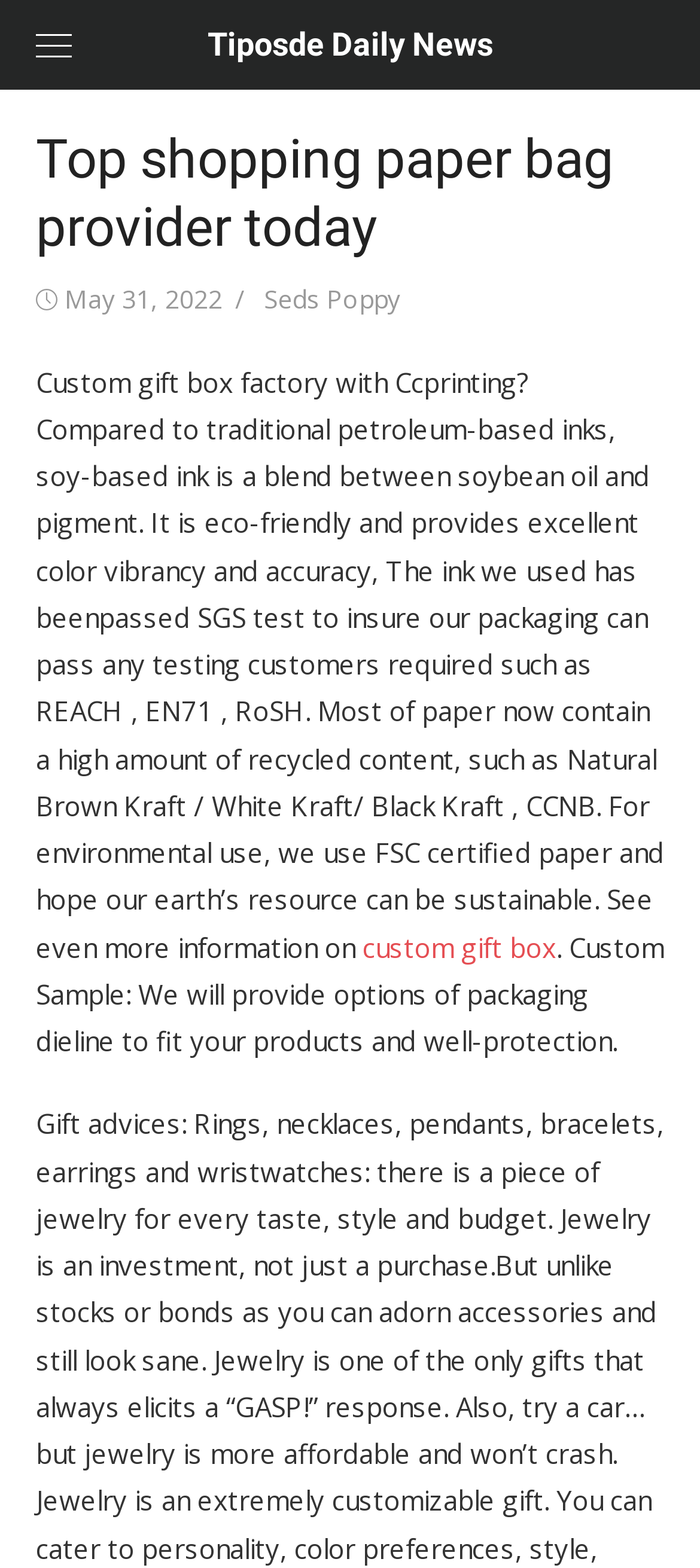Please provide a one-word or short phrase answer to the question:
What is the author of the post?

Seds Poppy